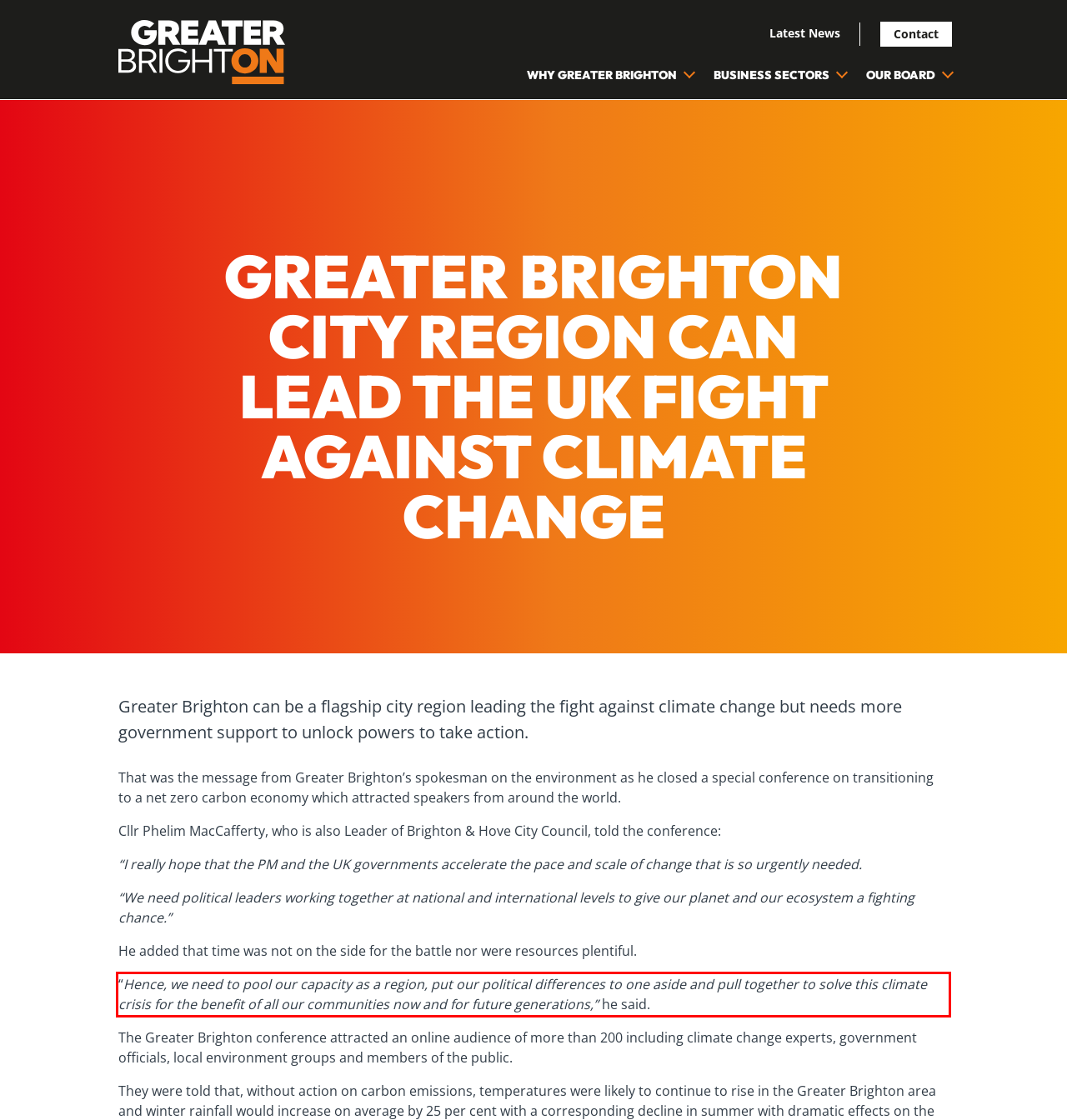Please examine the webpage screenshot containing a red bounding box and use OCR to recognize and output the text inside the red bounding box.

“Hence, we need to pool our capacity as a region, put our political differences to one aside and pull together to solve this climate crisis for the benefit of all our communities now and for future generations,” he said.